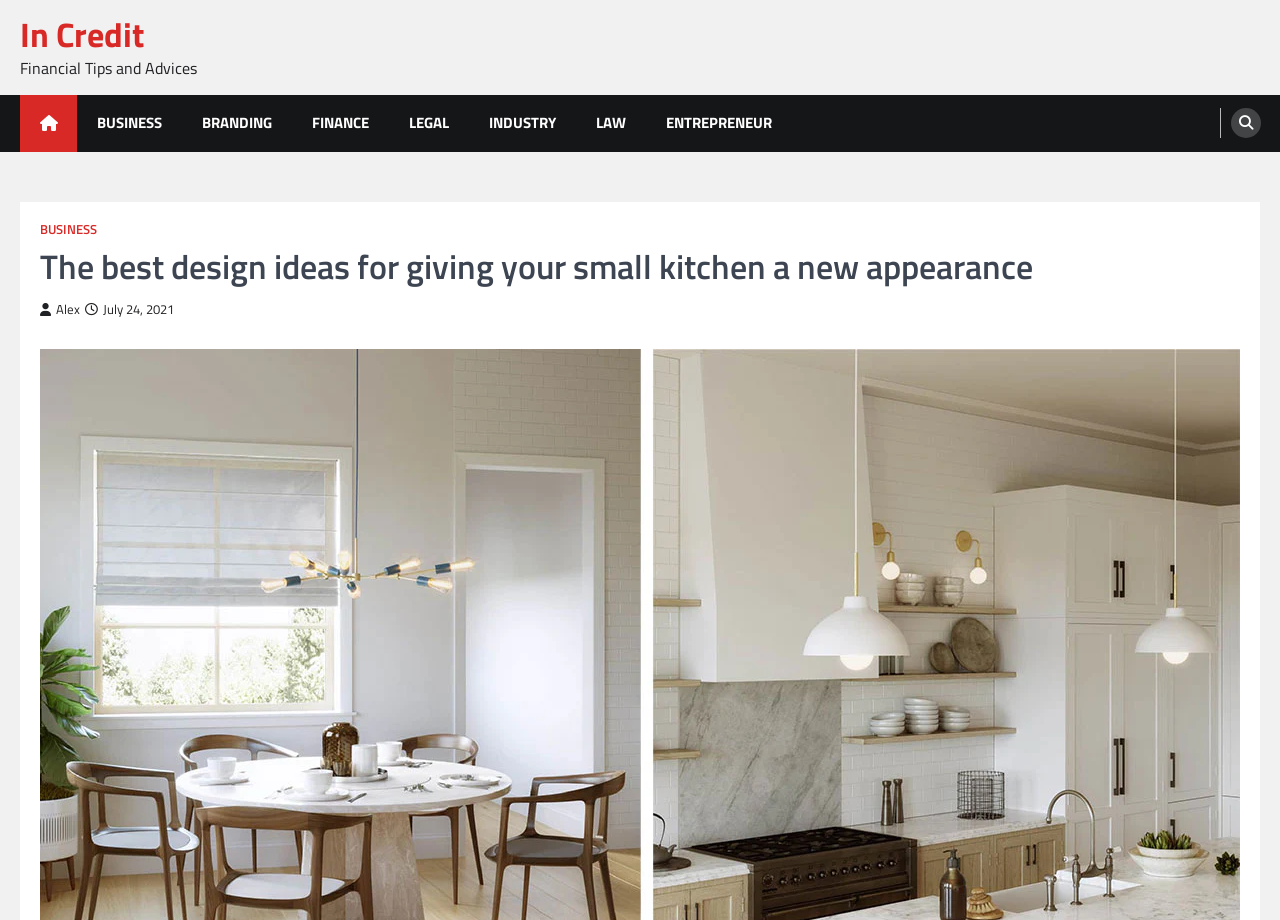Specify the bounding box coordinates of the area that needs to be clicked to achieve the following instruction: "visit BUSINESS page".

[0.06, 0.103, 0.142, 0.164]